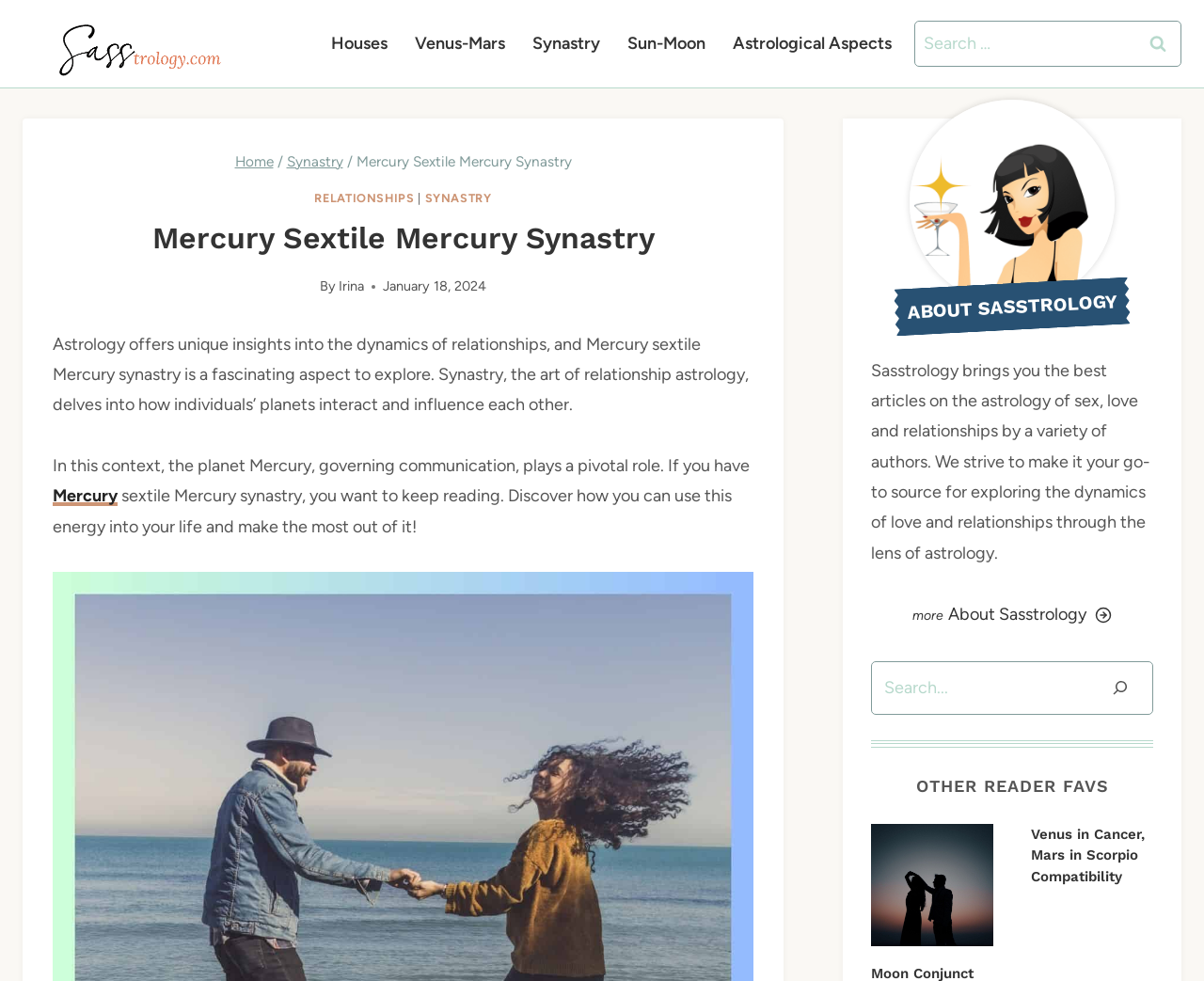Please determine the bounding box coordinates of the element to click in order to execute the following instruction: "Visit the 'Walton On Thames Camping' website". The coordinates should be four float numbers between 0 and 1, specified as [left, top, right, bottom].

None